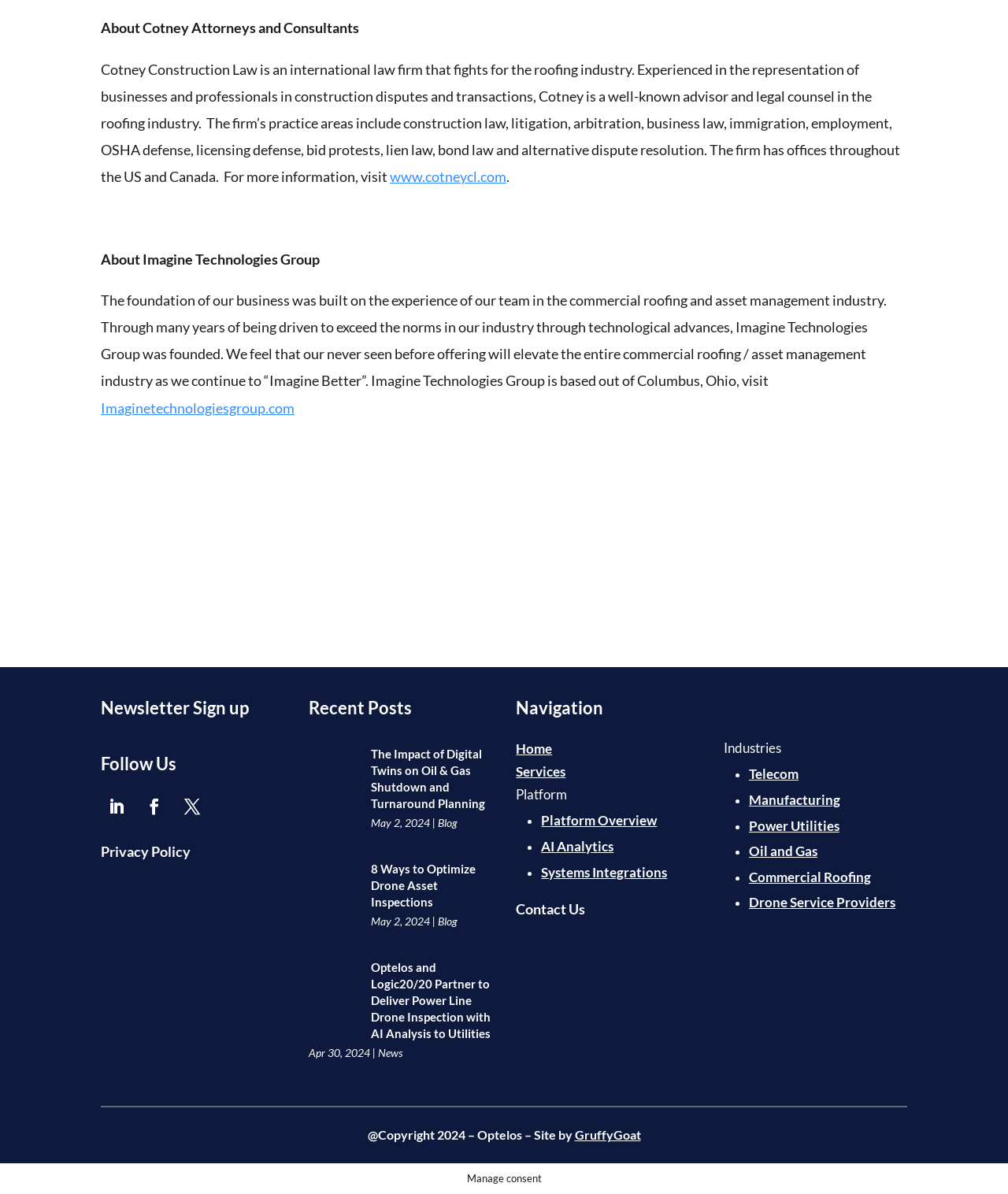Please answer the following question as detailed as possible based on the image: 
What is the industry of Imagine Technologies Group?

The answer can be found in the second paragraph of the webpage, which states 'The foundation of our business was built on the experience of our team in the commercial roofing and asset management industry.'